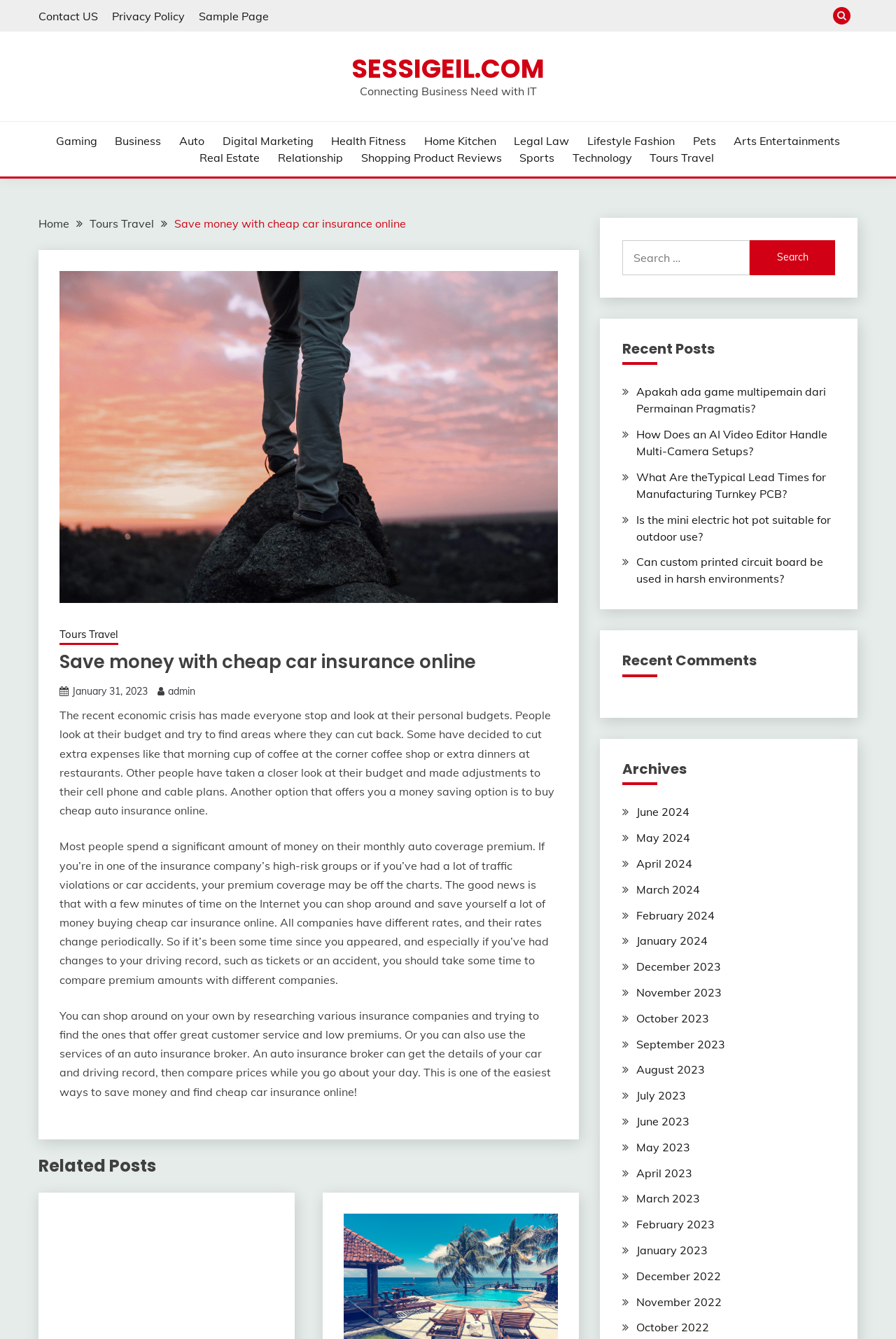Could you highlight the region that needs to be clicked to execute the instruction: "Search for something"?

[0.694, 0.179, 0.932, 0.205]